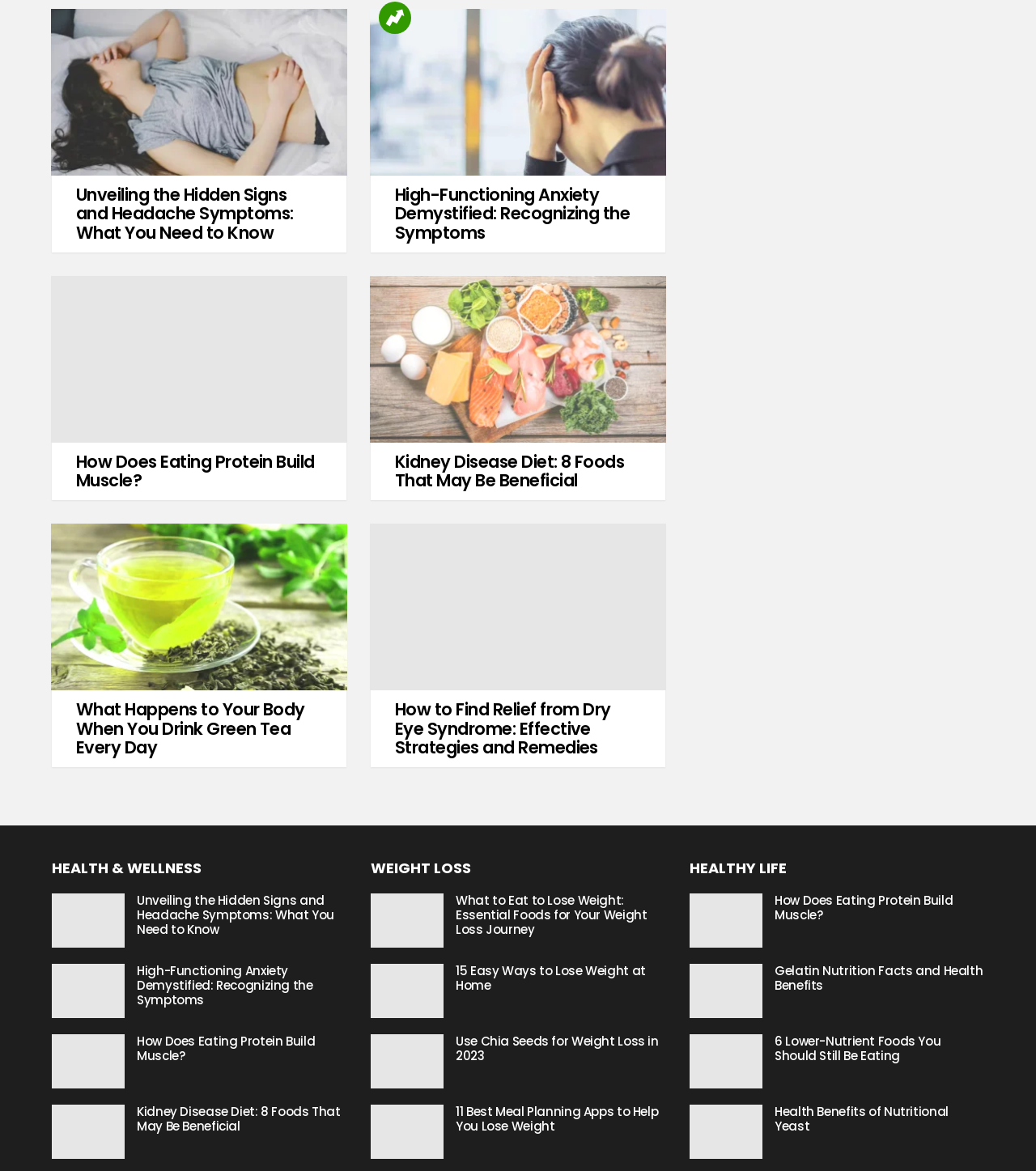Provide a single word or phrase answer to the question: 
How many images are there in the third article under the 'HEALTH & WELLNESS' category?

1